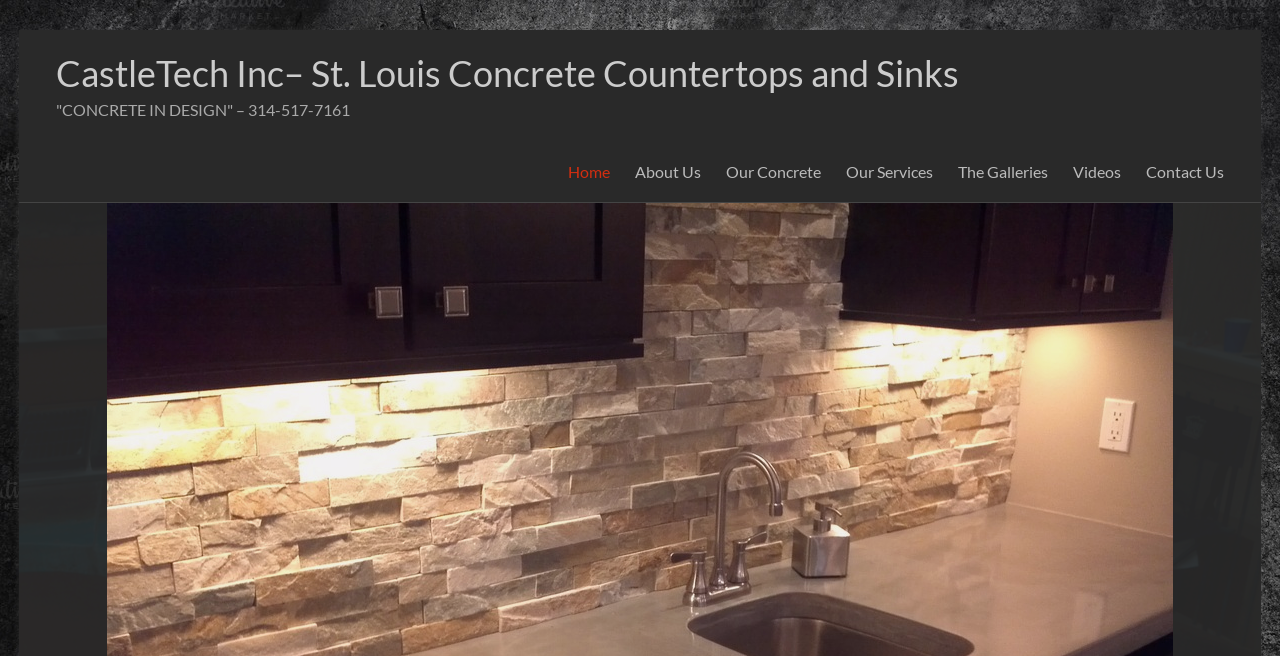Offer a thorough description of the webpage.

The webpage is about CastleTech Inc, a company that specializes in St. Louis concrete countertops and sinks. At the top-left corner, there is a link to "Skip to content". Below it, there is a heading that displays the company name, "CastleTech Inc– St. Louis Concrete Countertops and Sinks", which is also a clickable link. 

To the right of the company name, there is a static text that reads '"CONCRETE IN DESIGN" – 314-517-7161', which appears to be a slogan and a phone number. 

Below these elements, there is a row of navigation links, including "Home", "About Us", "Our Concrete", "Our Services", "The Galleries", "Videos", and "Contact Us", which are evenly spaced and aligned horizontally across the page.